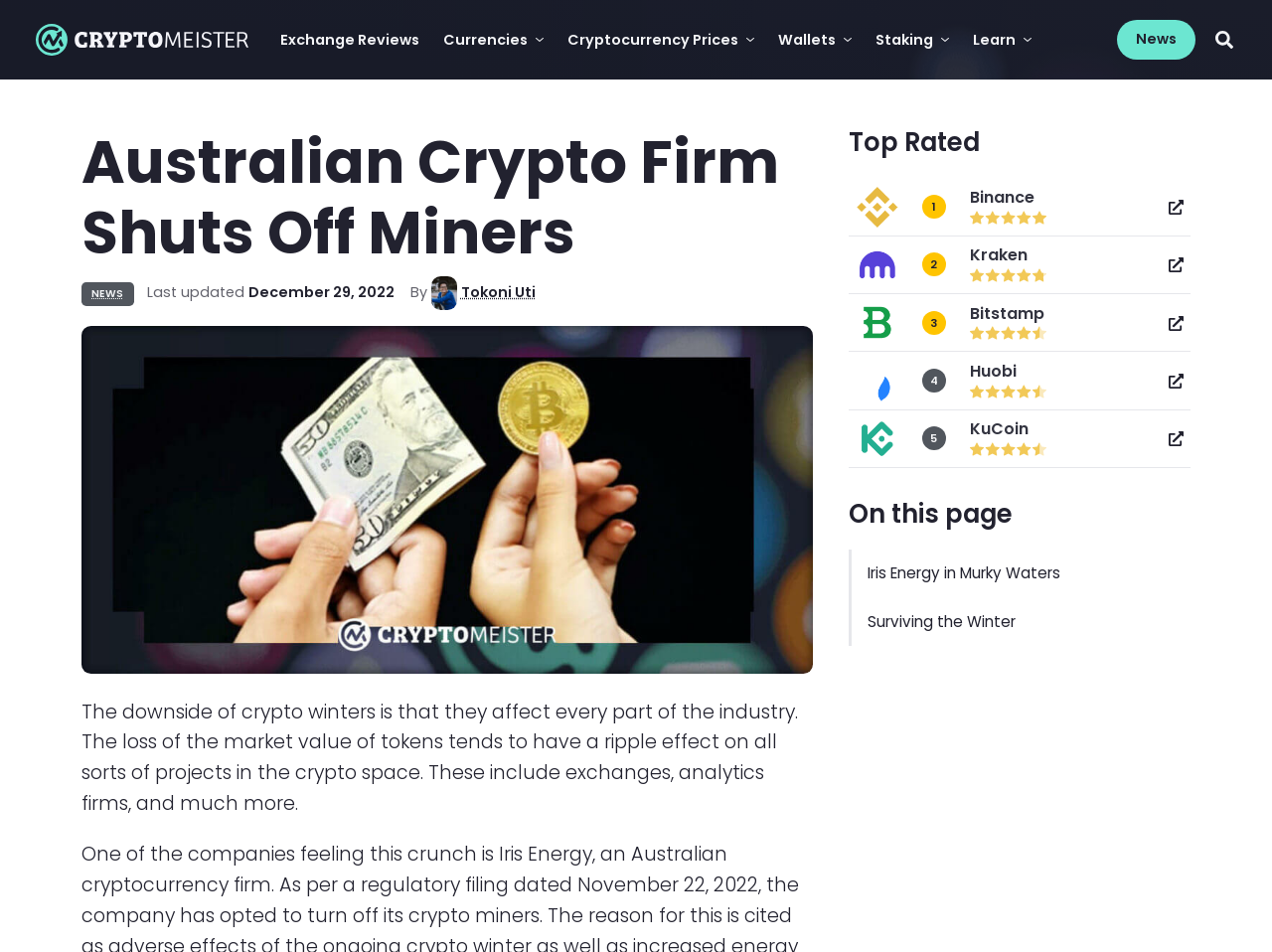Please examine the image and provide a detailed answer to the question: How many top-rated exchanges are listed?

The webpage lists the top-rated exchanges, and there are five of them: Binance, Kraken, Bitstamp, Huobi, and KuCoin. These exchanges are listed with their respective logos and names.